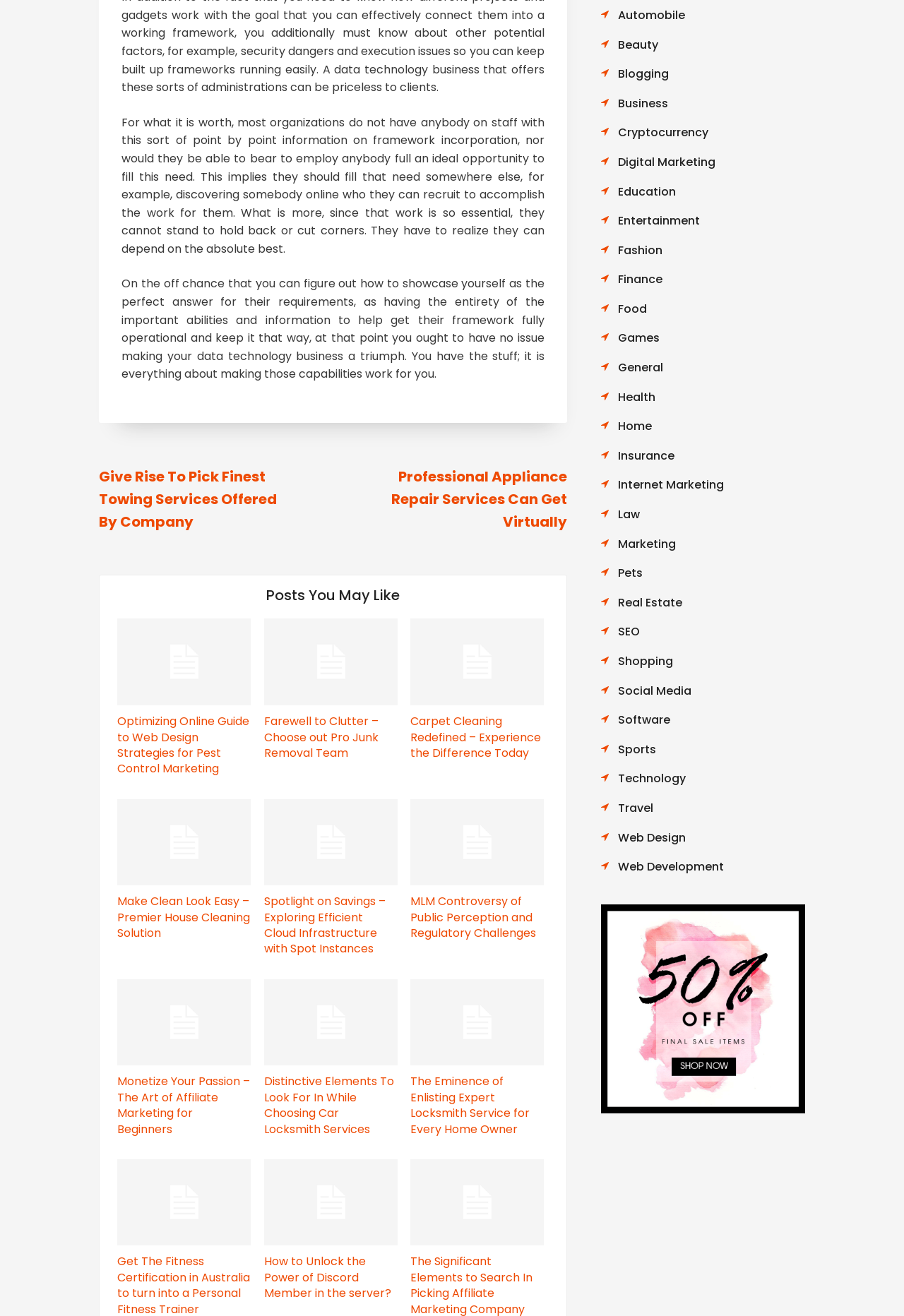Based on the description "Blogging", find the bounding box of the specified UI element.

[0.684, 0.05, 0.74, 0.062]